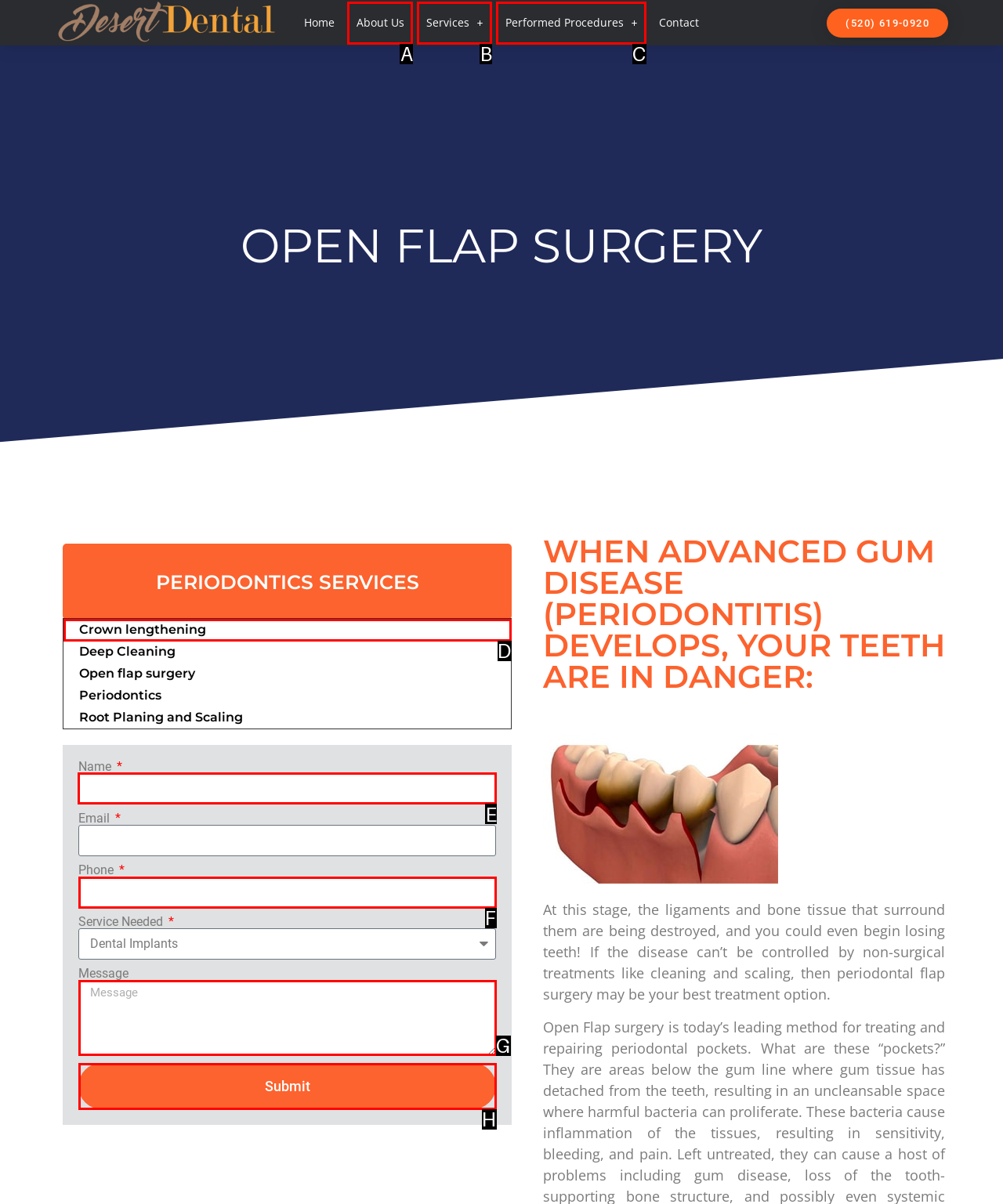Identify the HTML element that should be clicked to accomplish the task: Enter your name in the 'Name' field
Provide the option's letter from the given choices.

E